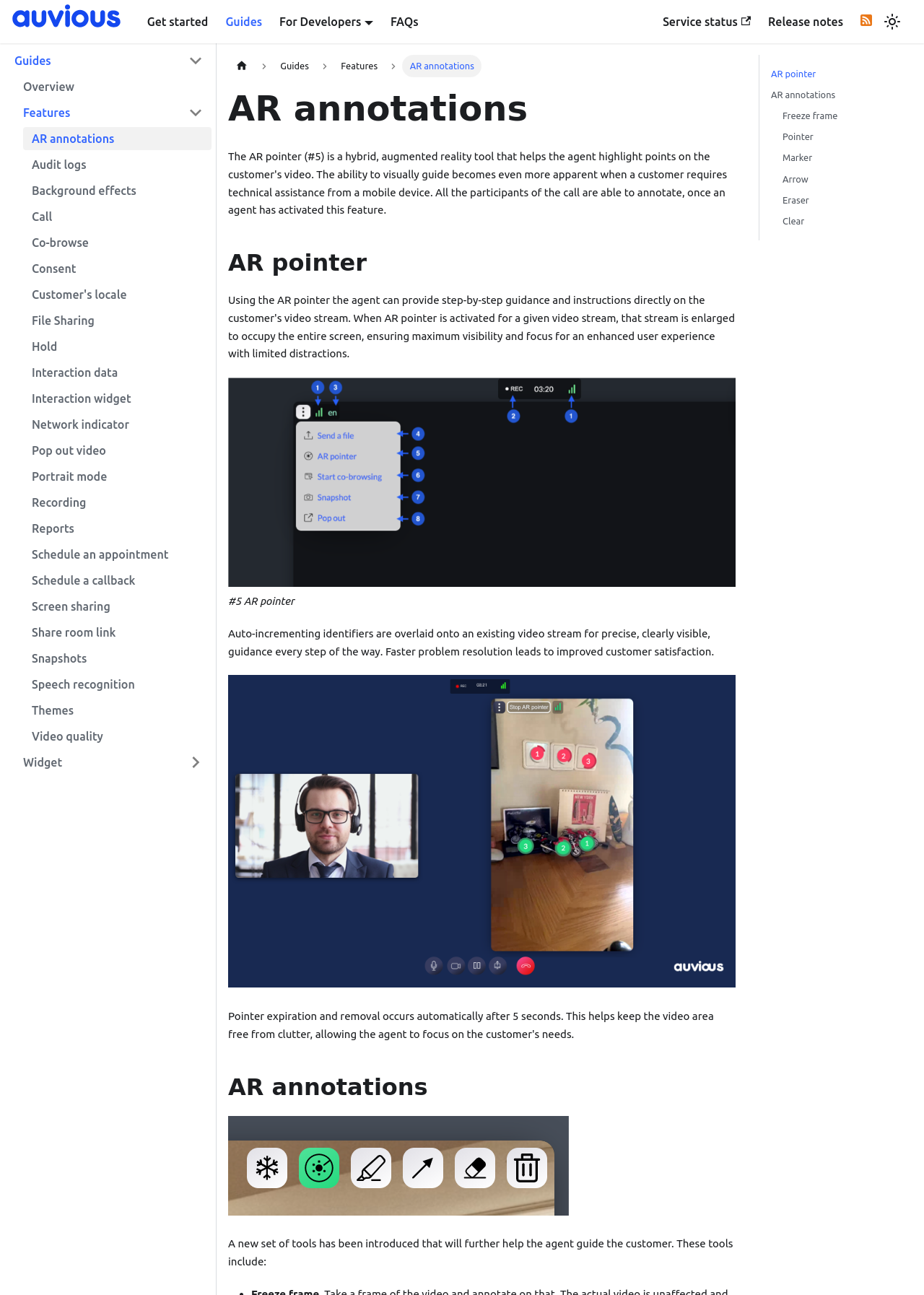What is the purpose of the AR pointer?
Carefully examine the image and provide a detailed answer to the question.

The AR pointer is a hybrid, augmented reality tool that helps the agent highlight points on the customer's video, as described in the webpage content.